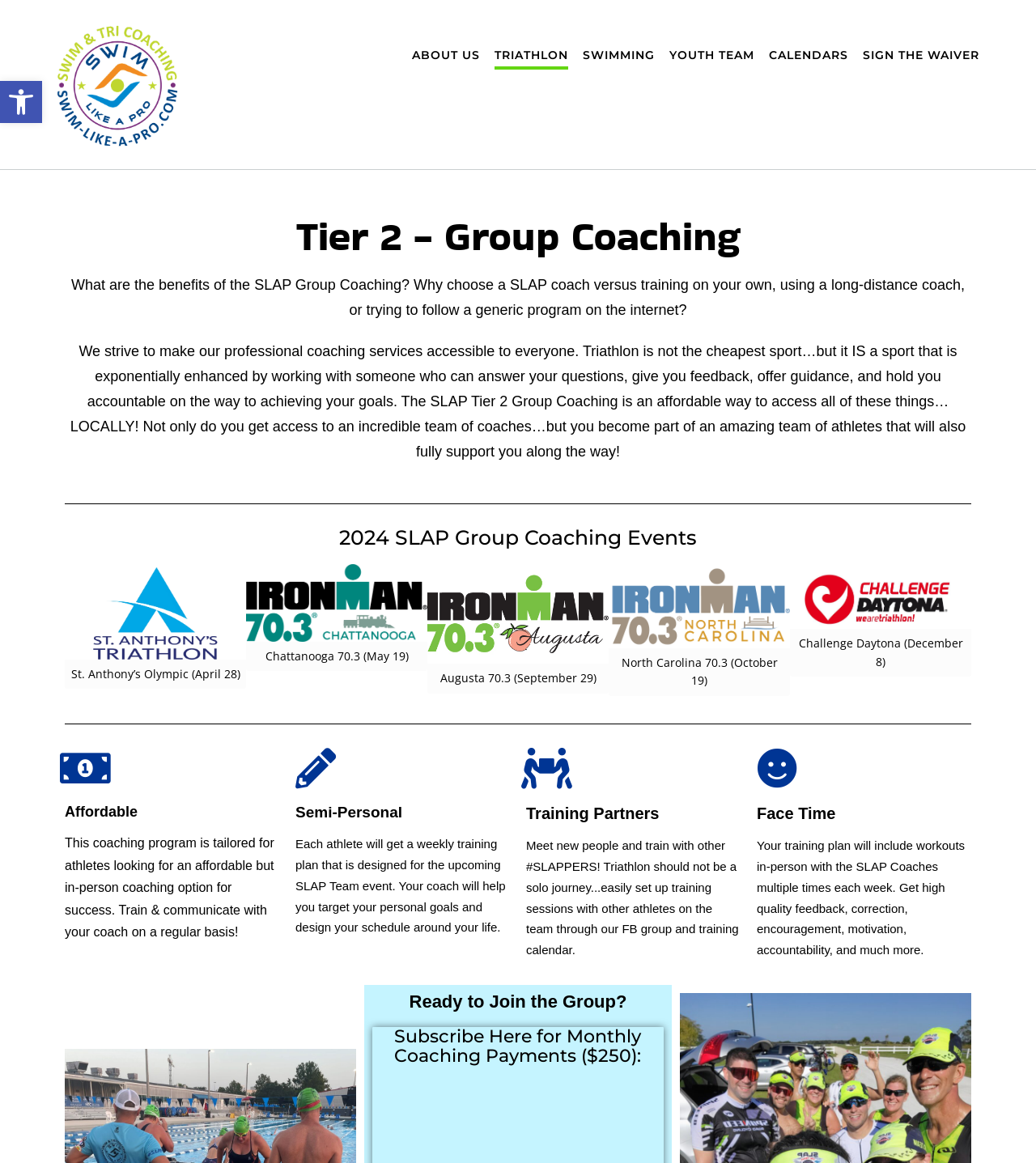Identify the bounding box coordinates of the region I need to click to complete this instruction: "Click the 'ABOUT US' link".

[0.398, 0.04, 0.463, 0.055]